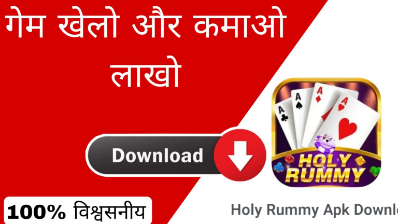What is the label on the prominent button?
Please provide a comprehensive answer based on the information in the image.

The prominent button in the image is labeled 'Download', indicating a call to action for viewers to download the game.